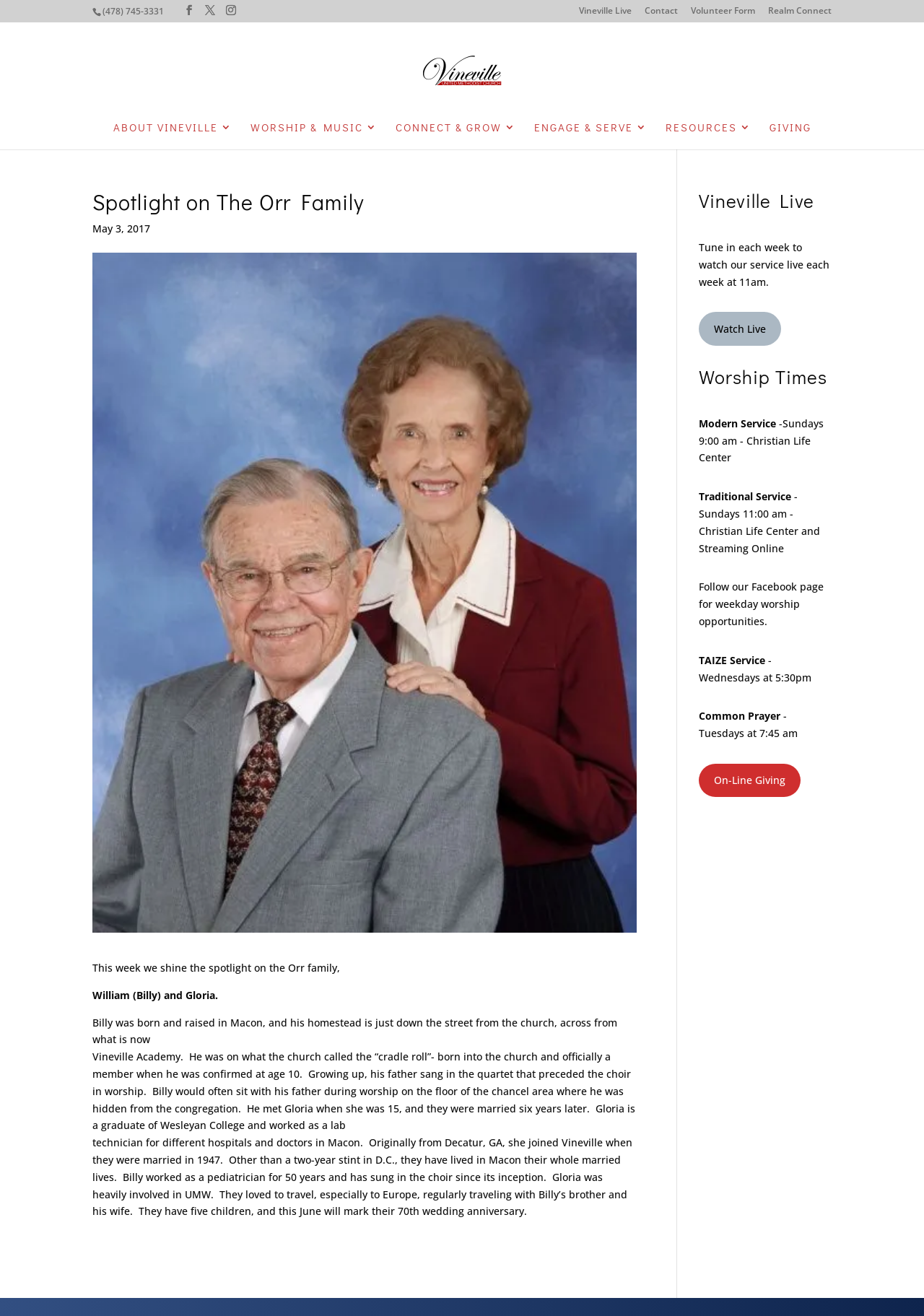Generate the main heading text from the webpage.

Spotlight on The Orr Family